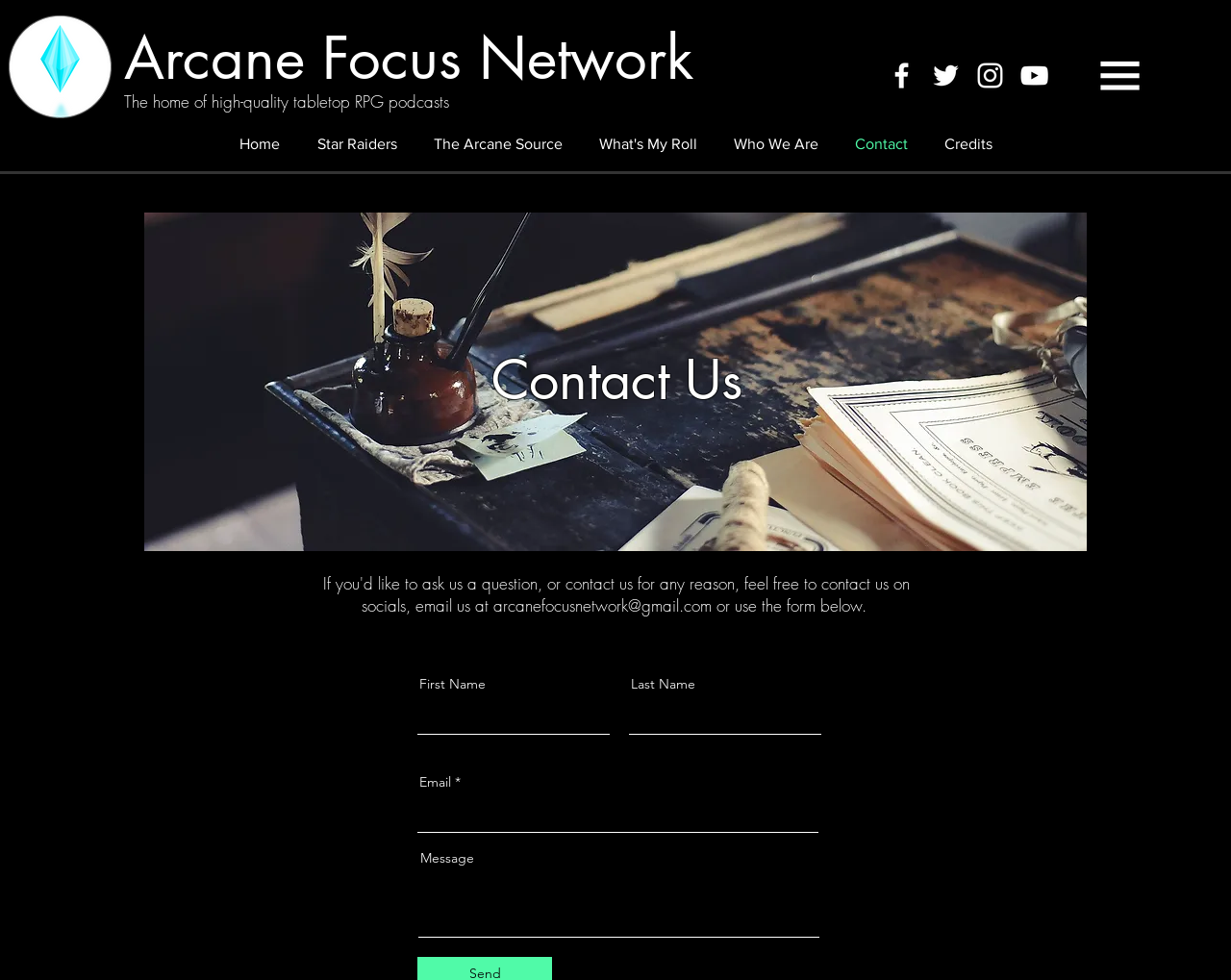Please provide the bounding box coordinate of the region that matches the element description: Star Raiders. Coordinates should be in the format (top-left x, top-left y, bottom-right x, bottom-right y) and all values should be between 0 and 1.

[0.242, 0.123, 0.338, 0.172]